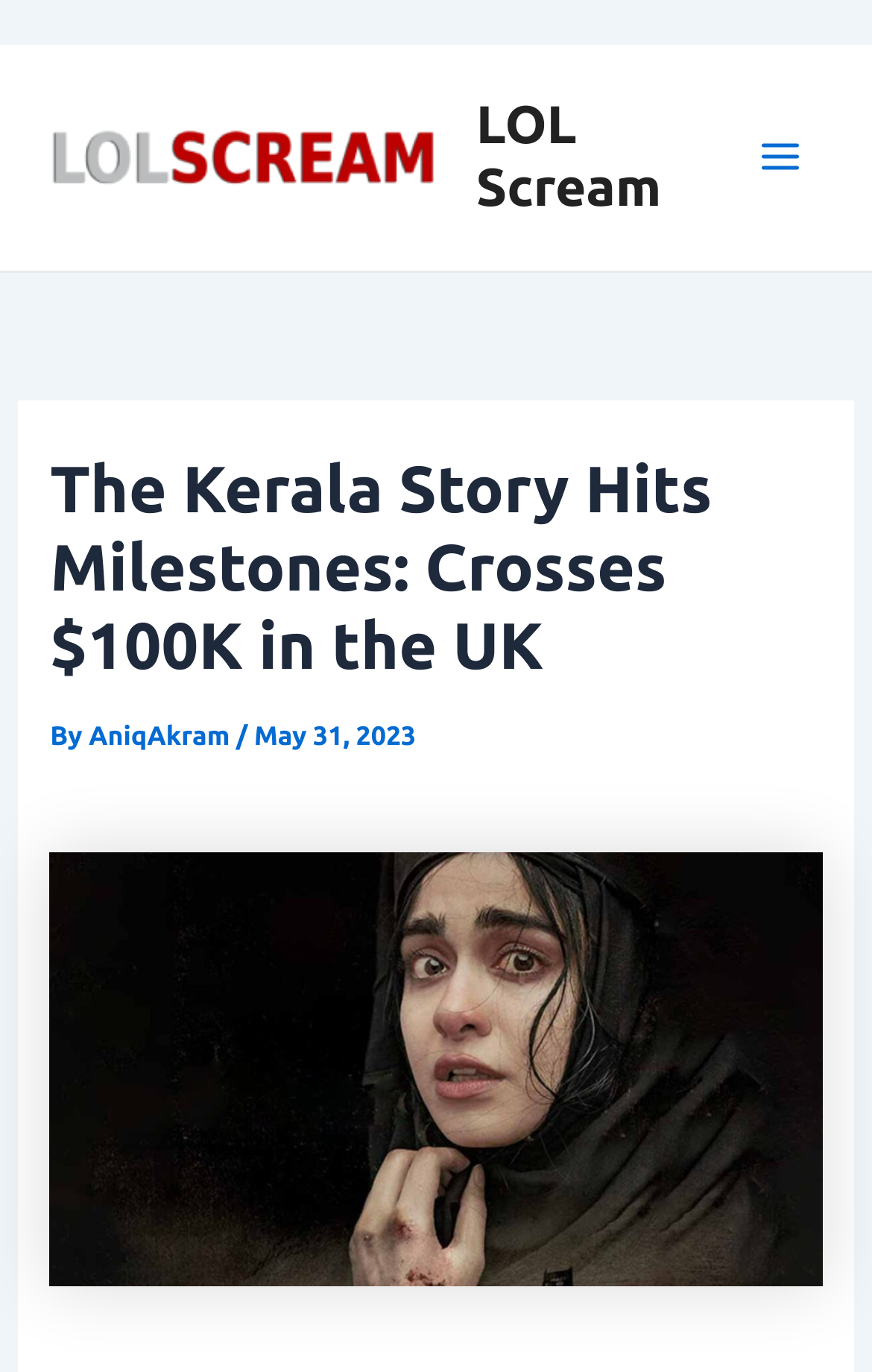Who wrote the article?
Please respond to the question with a detailed and well-explained answer.

The author of the article can be found in the header section of the webpage, where it is mentioned as 'By AniqAkram'.